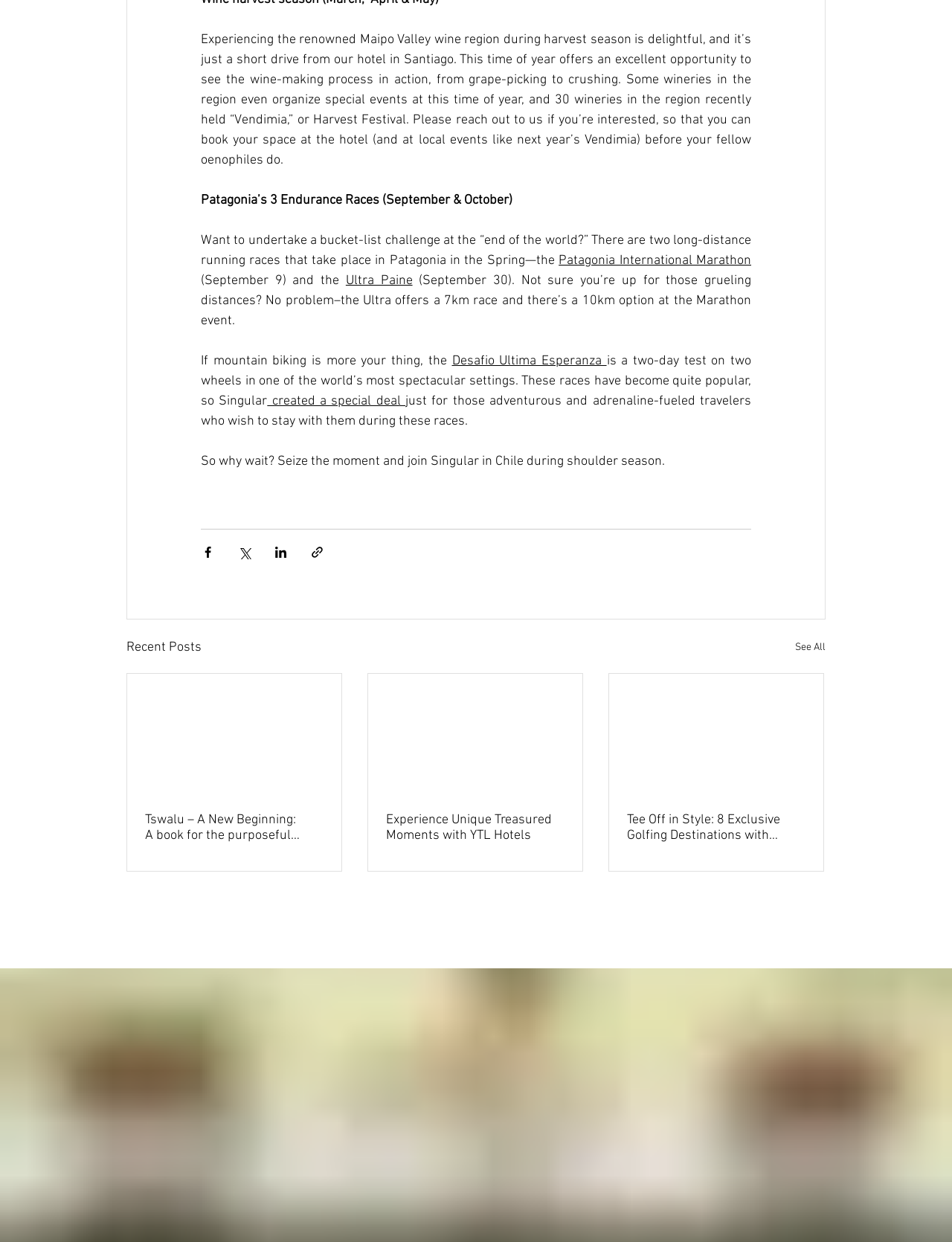Provide a brief response in the form of a single word or phrase:
What is the name of the hotel mentioned in the text?

Singular